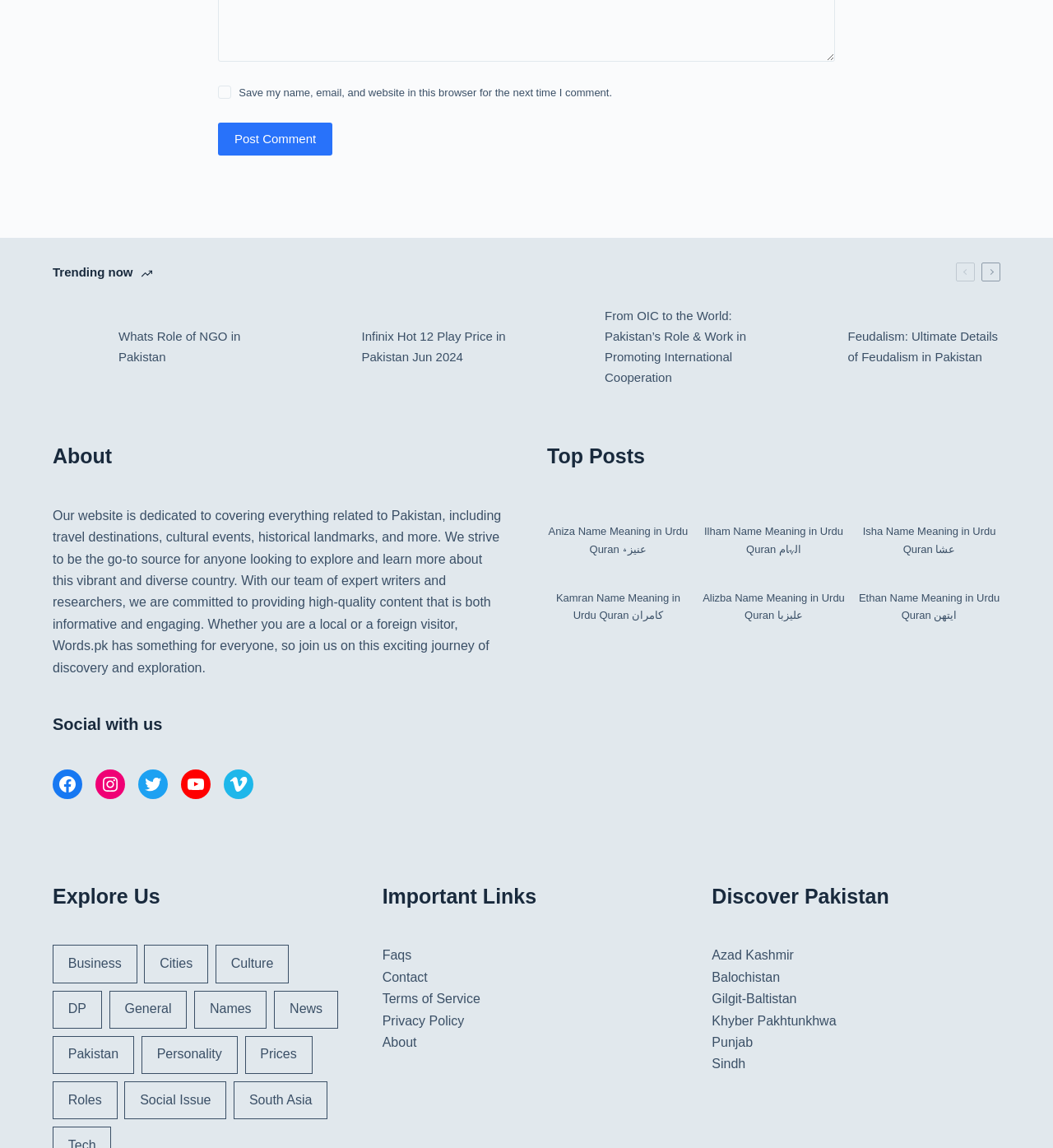Using the element description: "Privacy Policy", determine the bounding box coordinates. The coordinates should be in the format [left, top, right, bottom], with values between 0 and 1.

[0.363, 0.883, 0.441, 0.895]